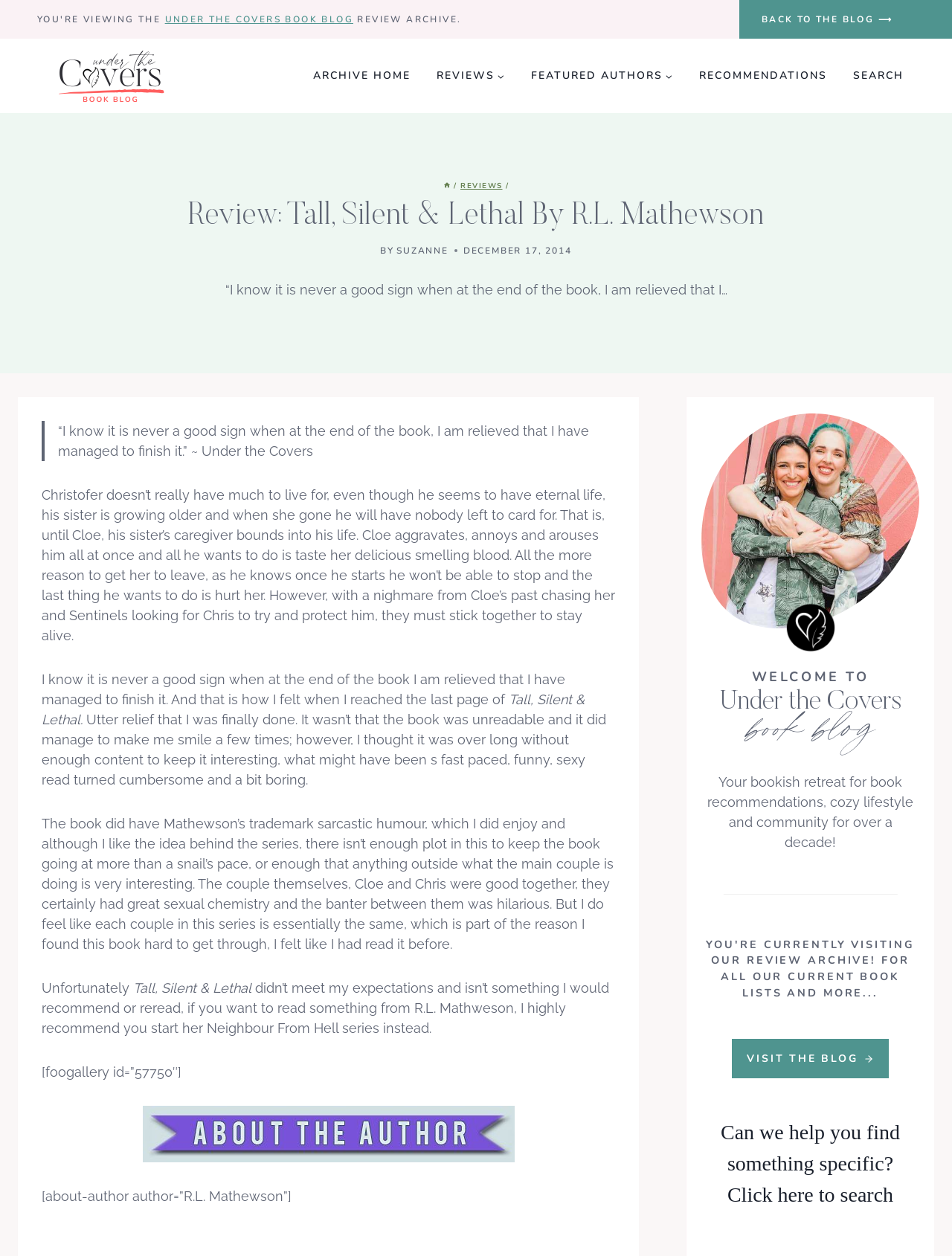What is the name of the blog?
Give a detailed response to the question by analyzing the screenshot.

I found the answer by looking at the link element with the text 'UNDER THE COVERS BOOK BLOG' and also in the heading elements that mention the blog's name.